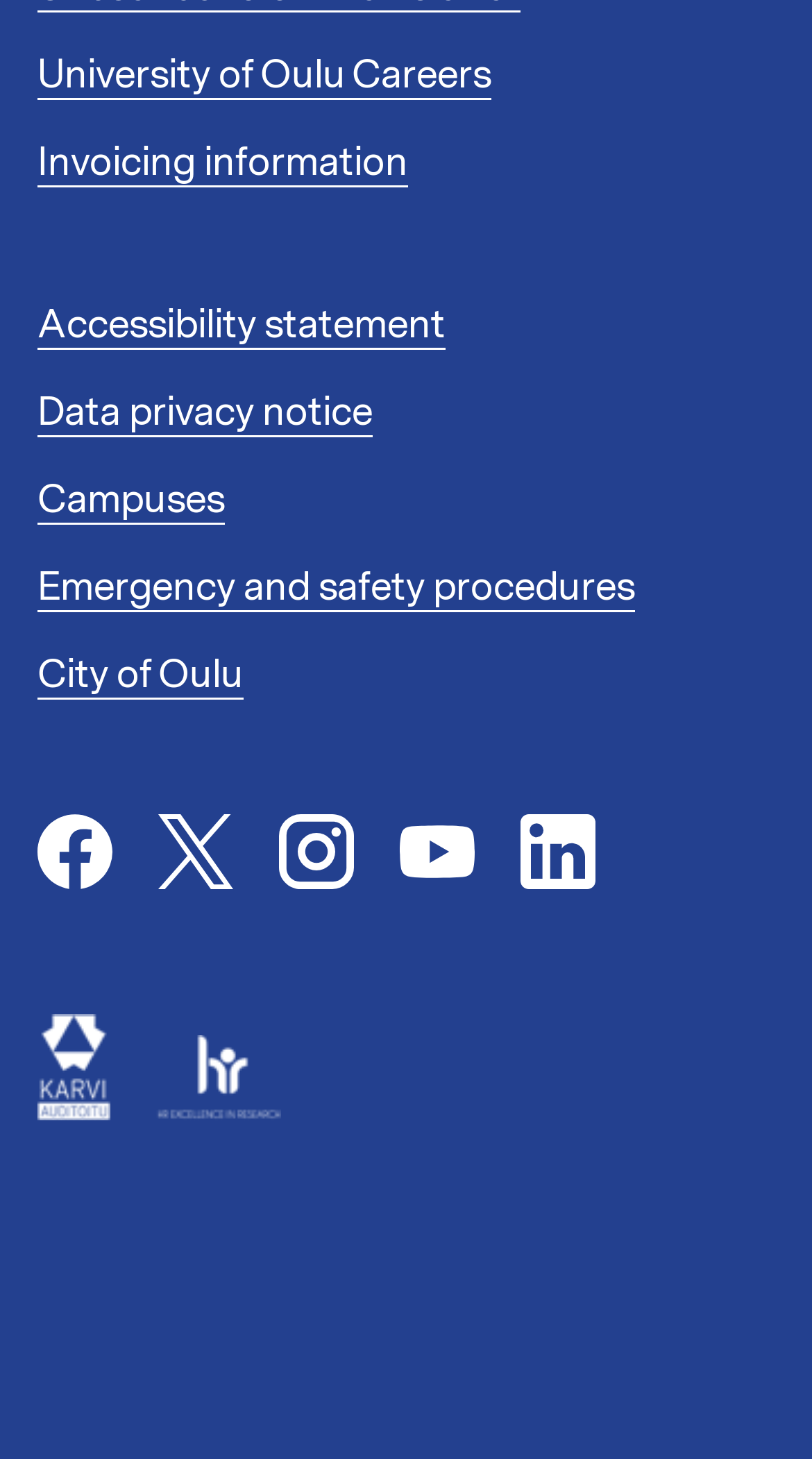Please specify the bounding box coordinates of the element that should be clicked to execute the given instruction: 'Go to Invoicing information'. Ensure the coordinates are four float numbers between 0 and 1, expressed as [left, top, right, bottom].

[0.046, 0.093, 0.503, 0.13]